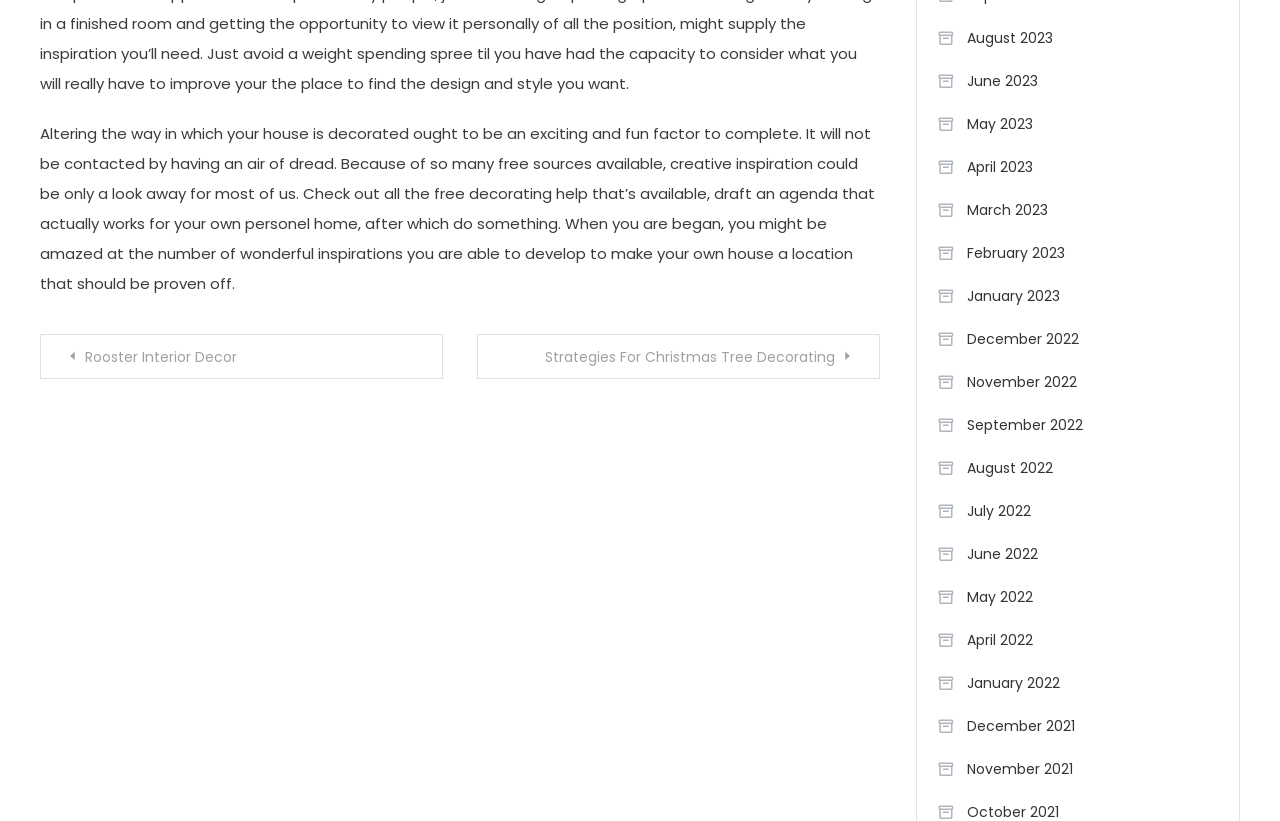Show me the bounding box coordinates of the clickable region to achieve the task as per the instruction: "View posts from August 2023".

[0.732, 0.026, 0.823, 0.065]